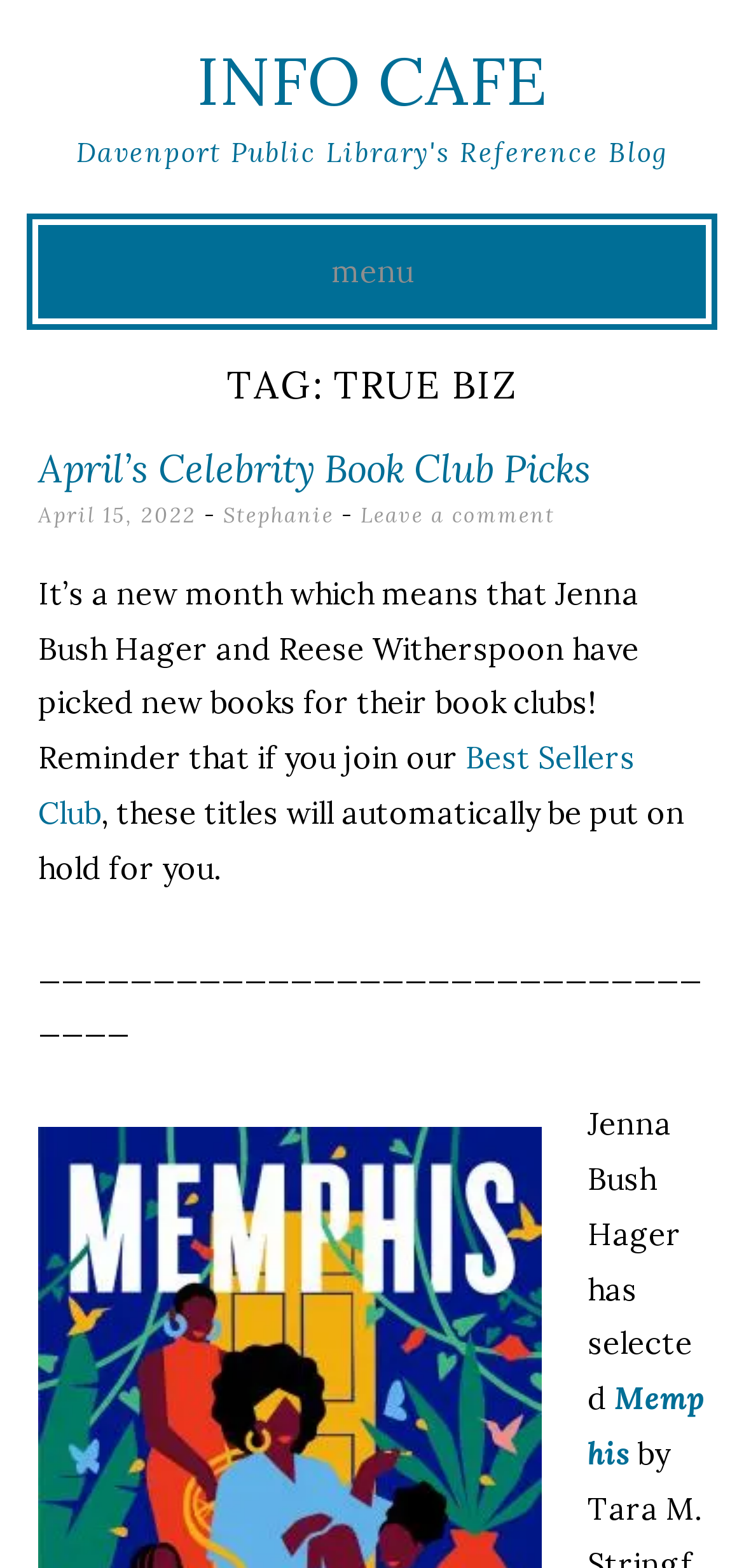Show me the bounding box coordinates of the clickable region to achieve the task as per the instruction: "Click the INFO CAFE link".

[0.264, 0.024, 0.736, 0.079]